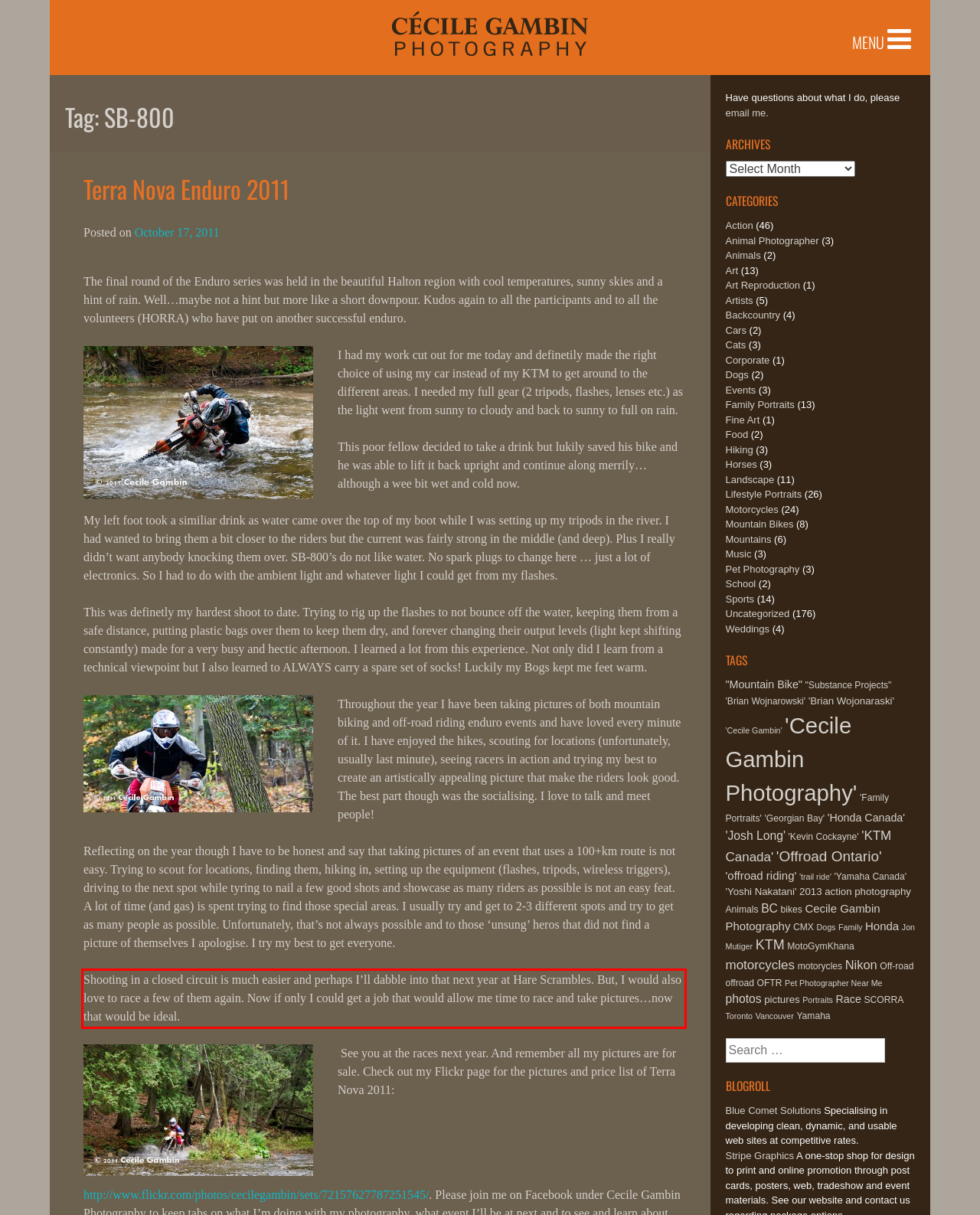Within the screenshot of the webpage, locate the red bounding box and use OCR to identify and provide the text content inside it.

Shooting in a closed circuit is much easier and perhaps I’ll dabble into that next year at Hare Scrambles. But, I would also love to race a few of them again. Now if only I could get a job that would allow me time to race and take pictures…now that would be ideal.